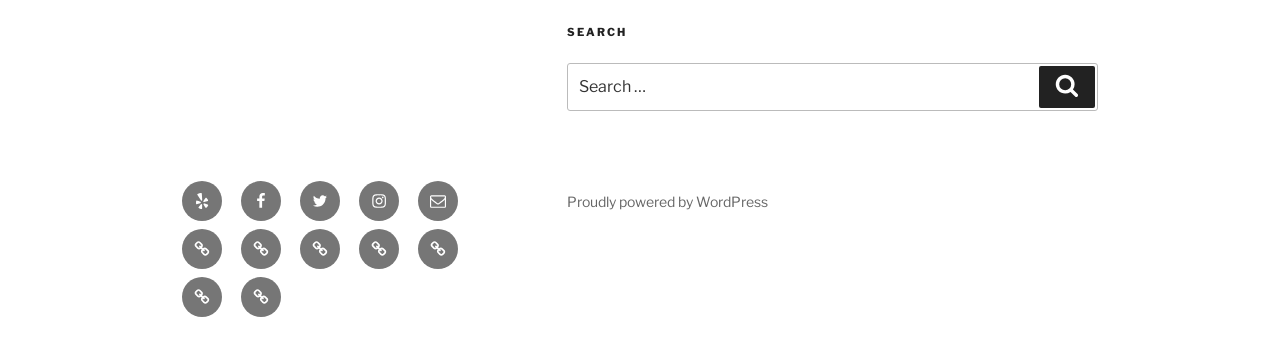From the given element description: "Registration Forms", find the bounding box for the UI element. Provide the coordinates as four float numbers between 0 and 1, in the order [left, top, right, bottom].

[0.234, 0.662, 0.266, 0.777]